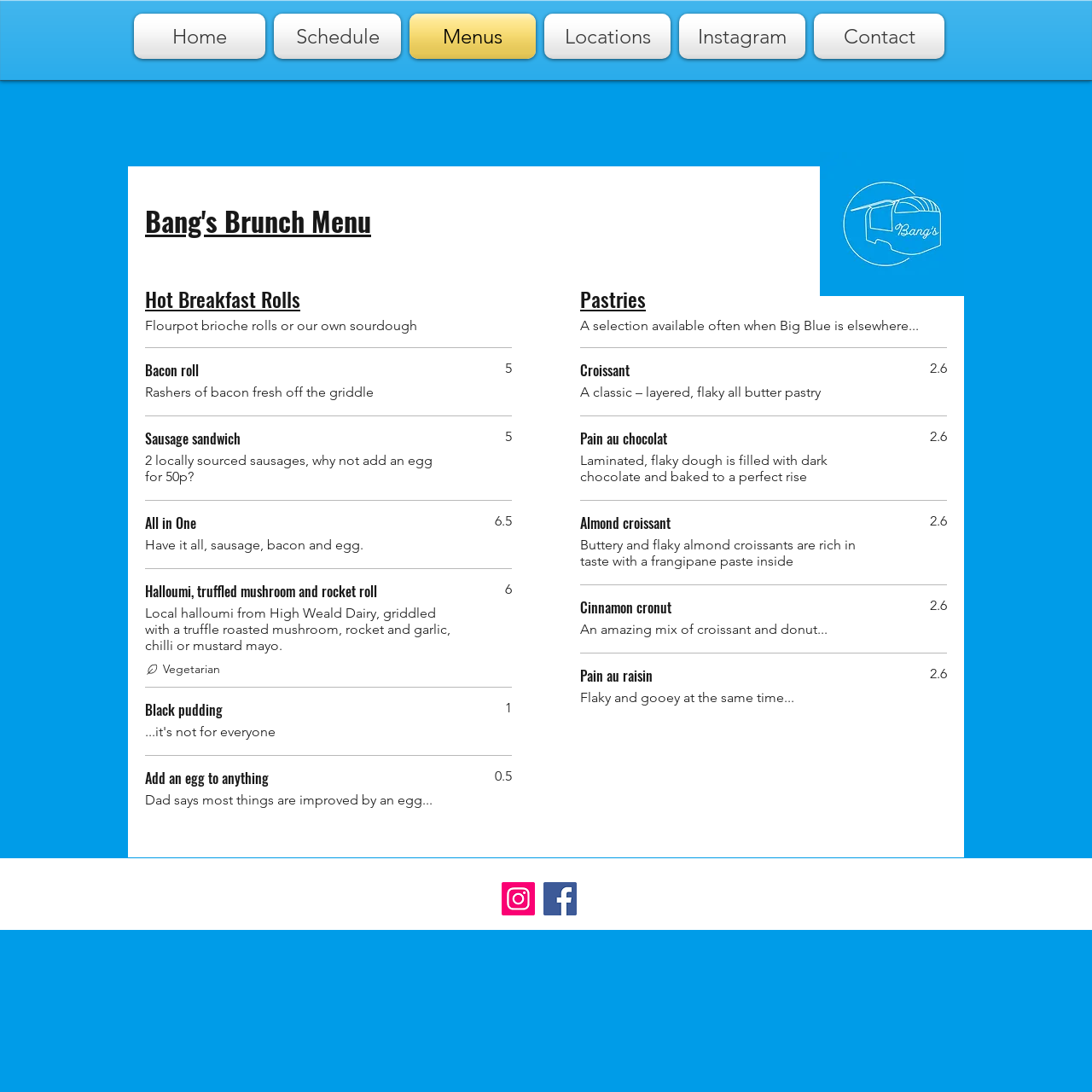Please specify the coordinates of the bounding box for the element that should be clicked to carry out this instruction: "View the Hot Breakfast Rolls menu item". The coordinates must be four float numbers between 0 and 1, formatted as [left, top, right, bottom].

[0.133, 0.259, 0.469, 0.288]